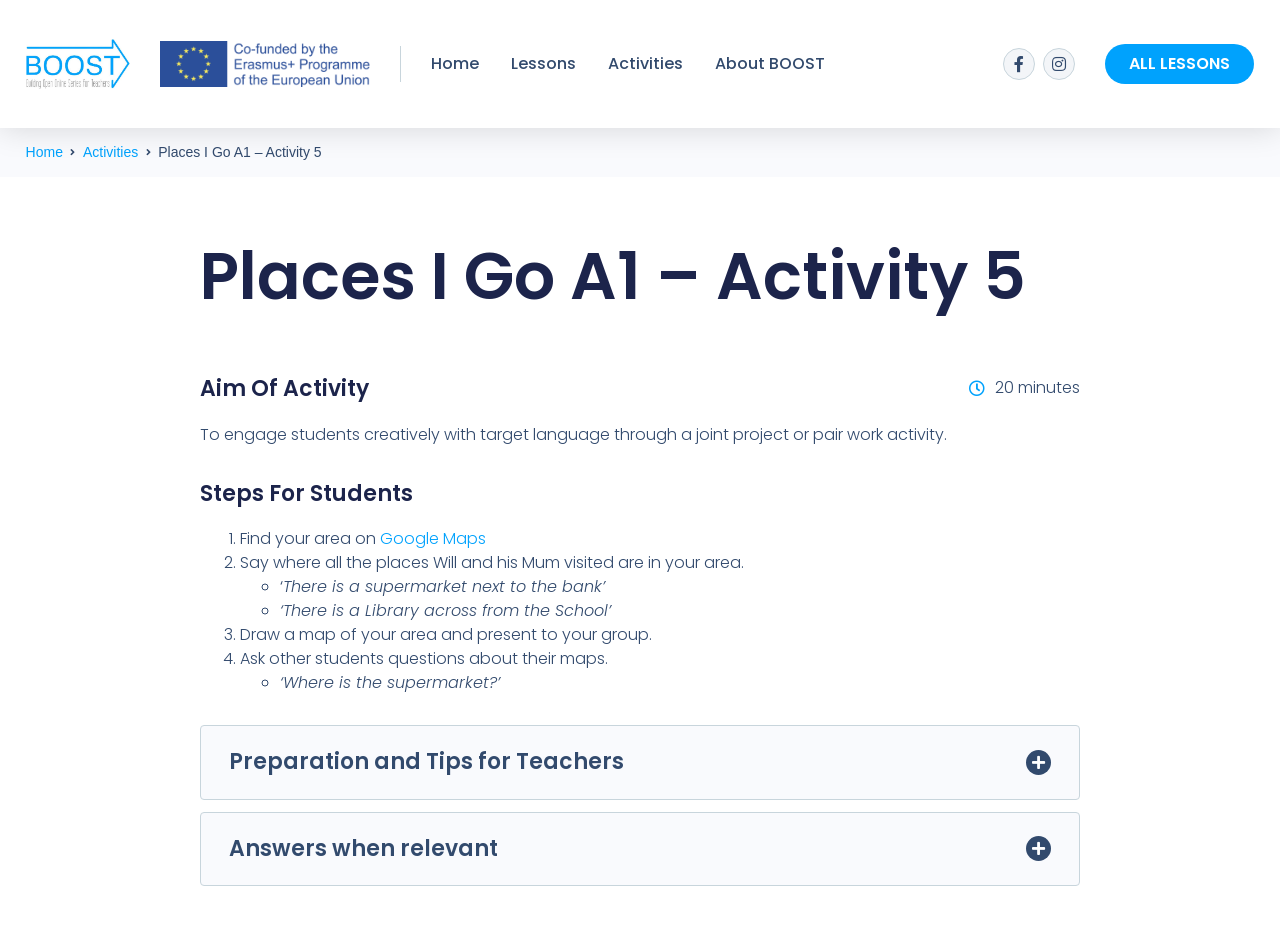Calculate the bounding box coordinates of the UI element given the description: "Answers when relevant".

[0.163, 0.875, 0.837, 0.935]